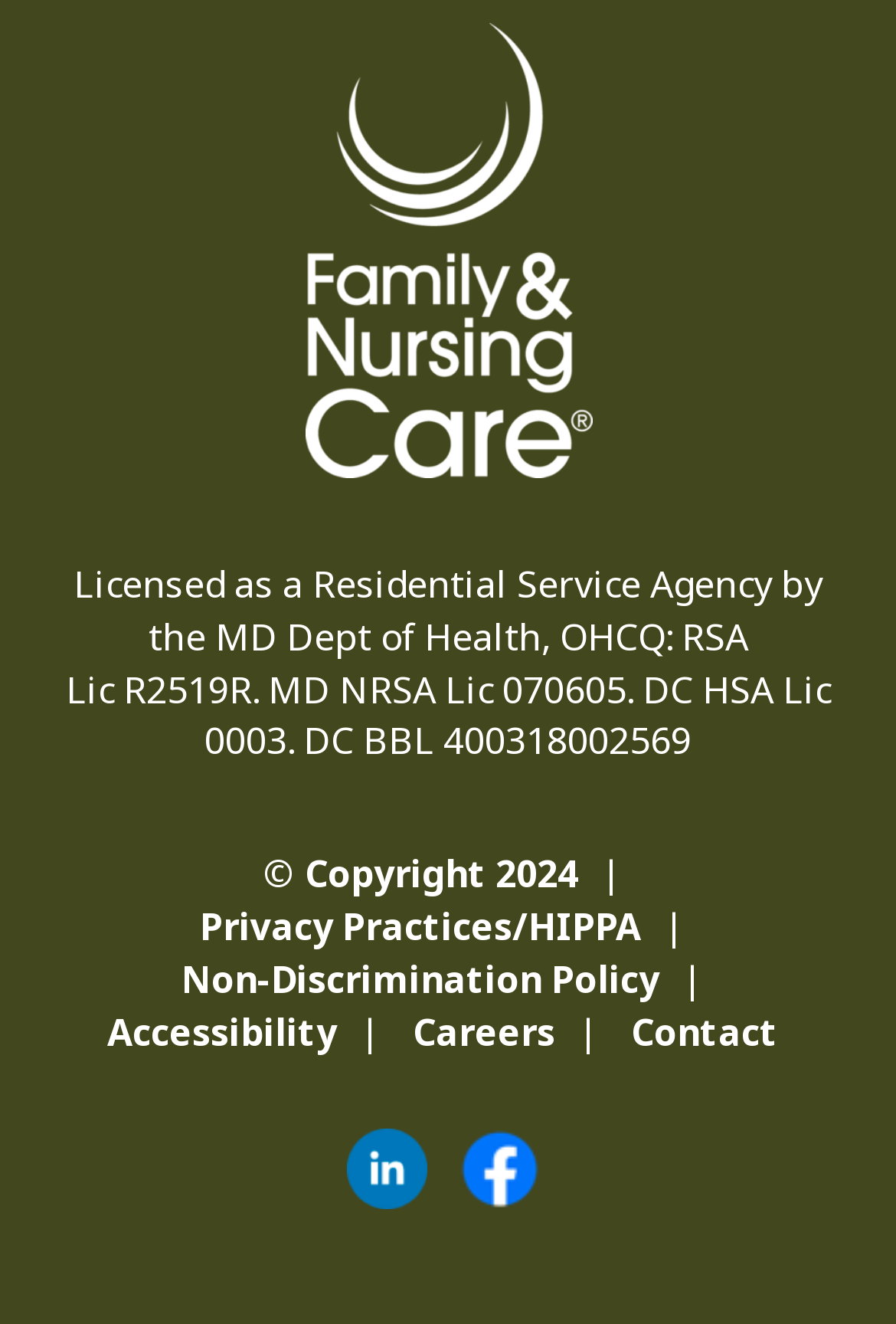Based on the element description "Non-Discrimination Policy", predict the bounding box coordinates of the UI element.

[0.203, 0.721, 0.736, 0.759]